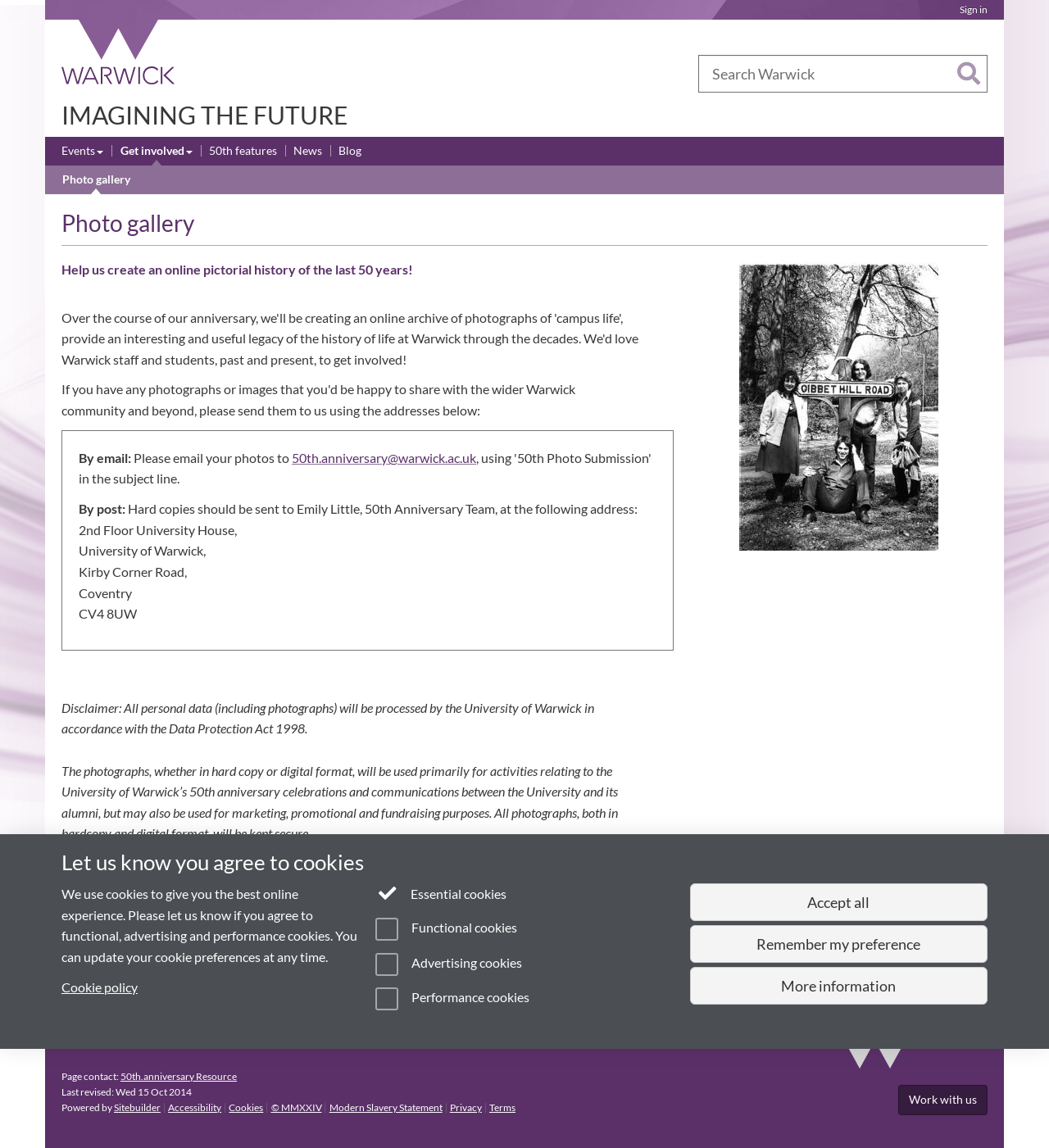Identify the bounding box coordinates for the element you need to click to achieve the following task: "Sign in". The coordinates must be four float values ranging from 0 to 1, formatted as [left, top, right, bottom].

[0.915, 0.003, 0.941, 0.014]